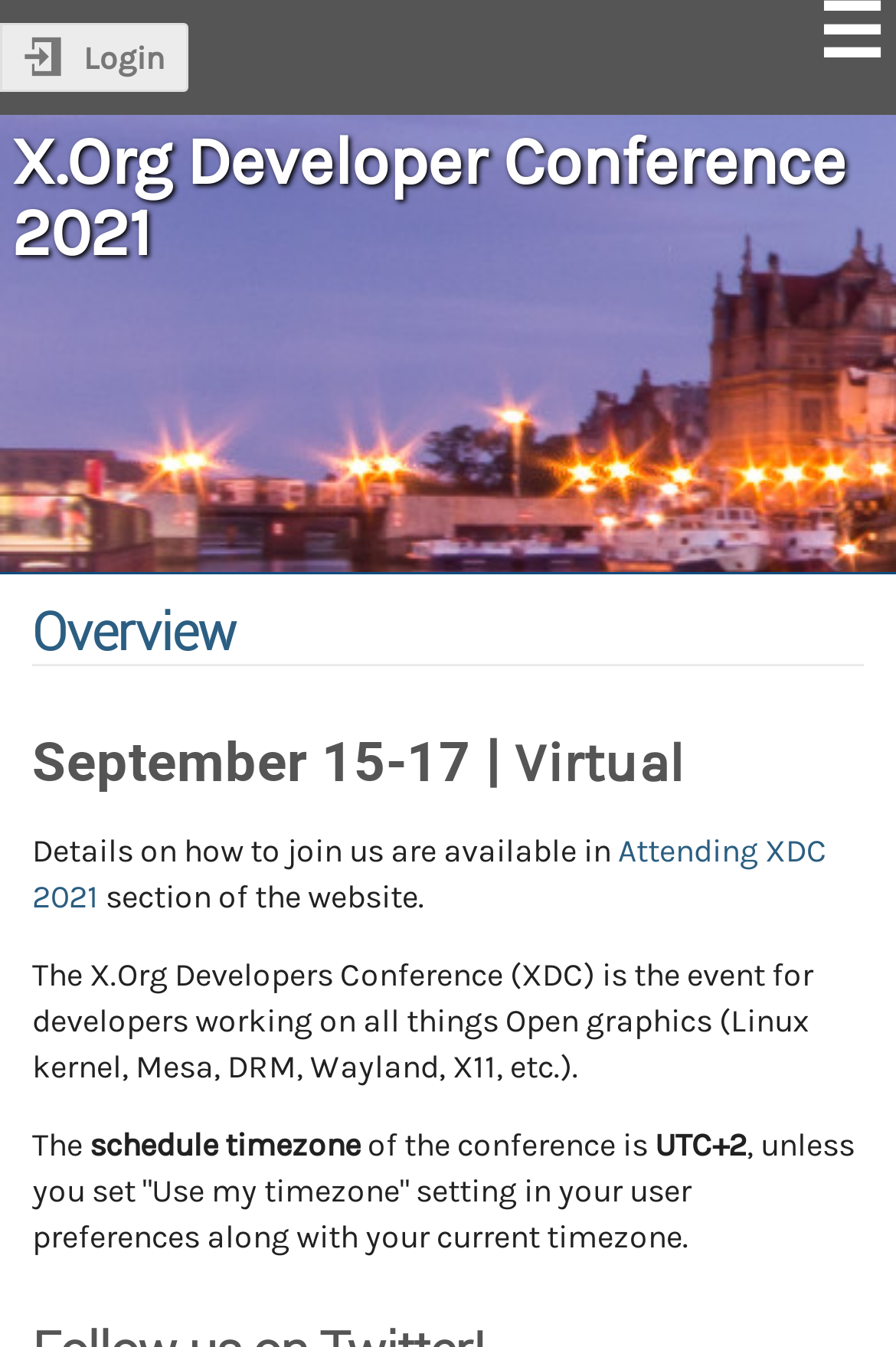Please extract and provide the main headline of the webpage.

X.Org Developer Conference 2021